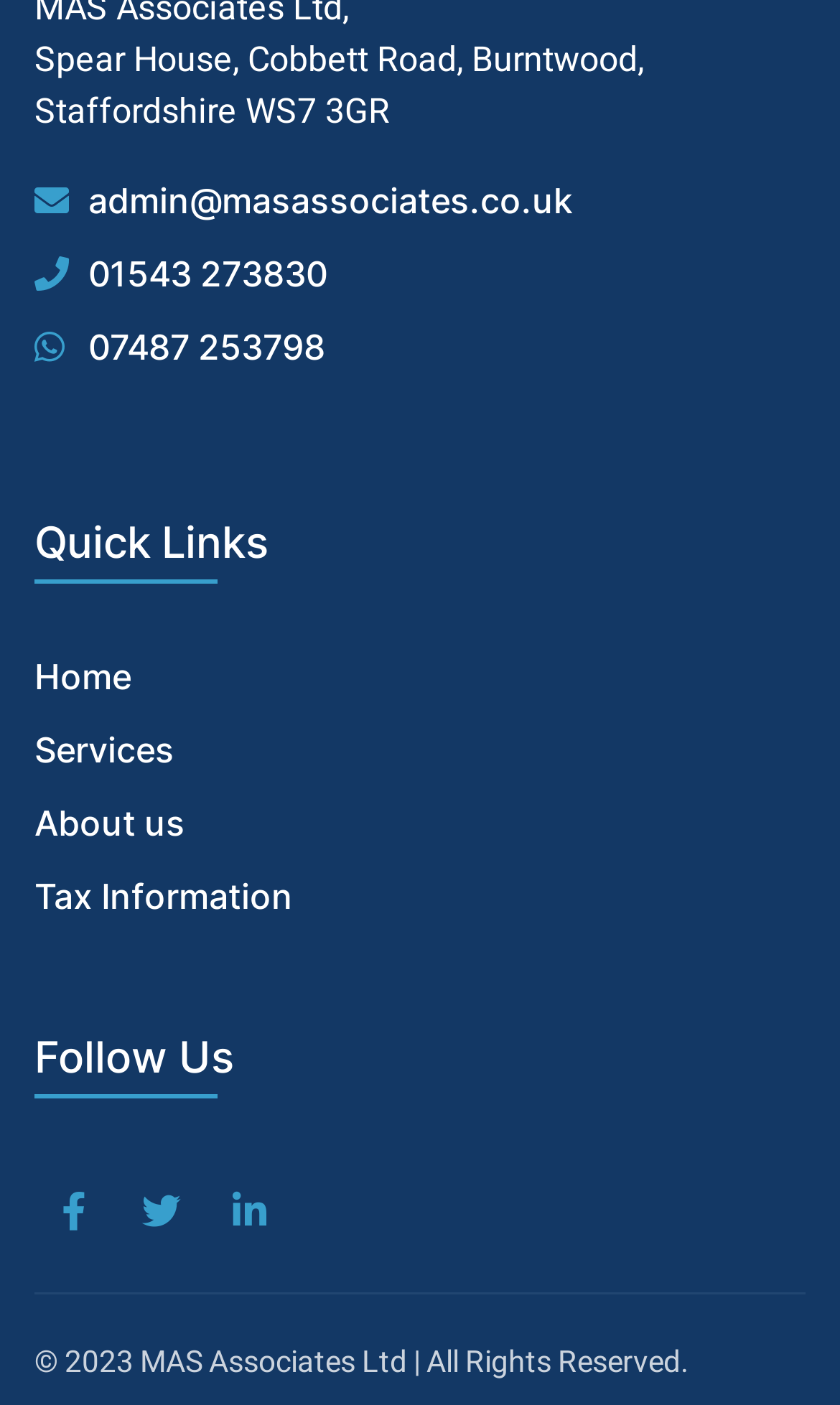Using the given description, provide the bounding box coordinates formatted as (top-left x, top-left y, bottom-right x, bottom-right y), with all values being floating point numbers between 0 and 1. Description: Services

[0.041, 0.519, 0.349, 0.548]